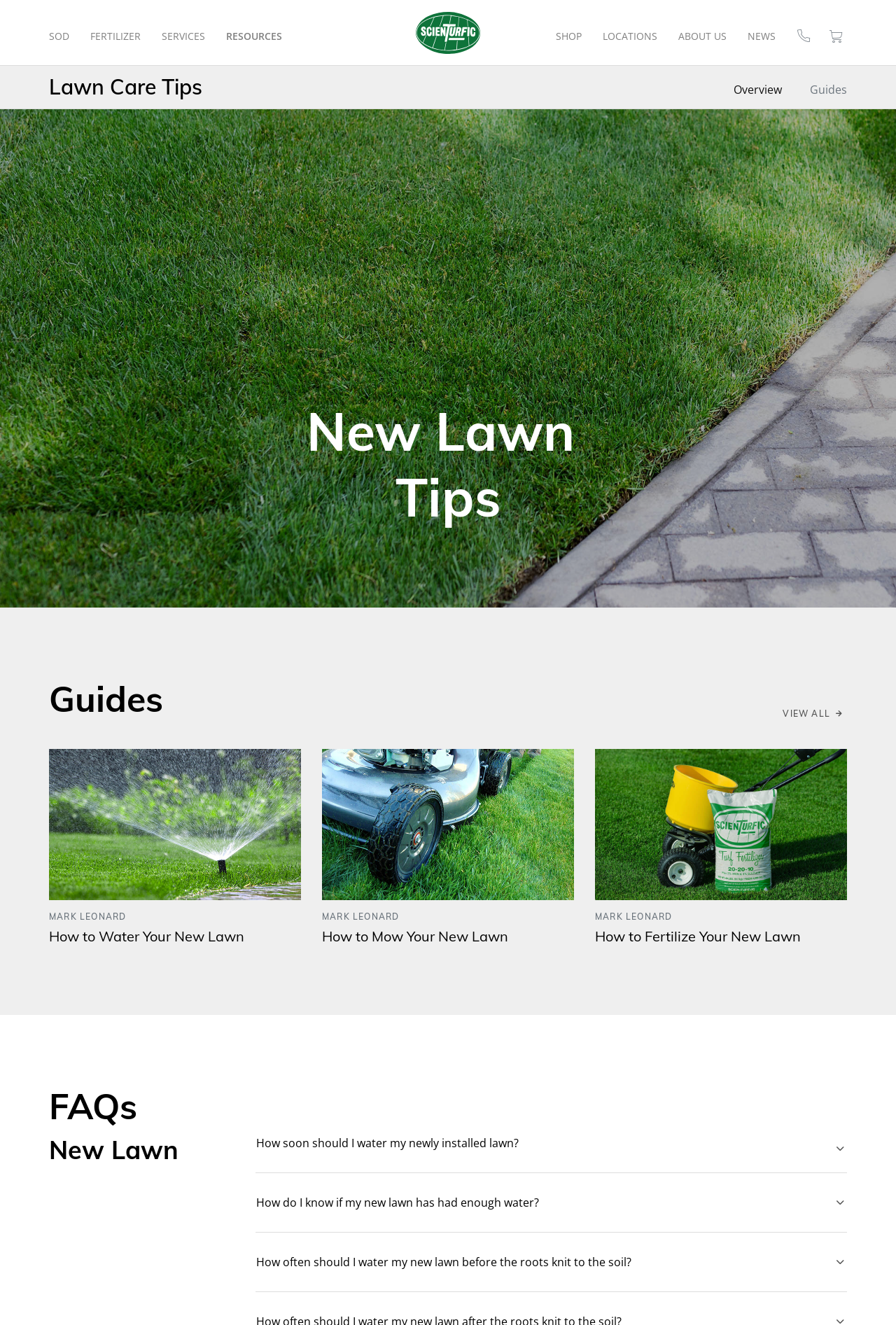How many FAQs are listed on this webpage?
From the image, respond using a single word or phrase.

3